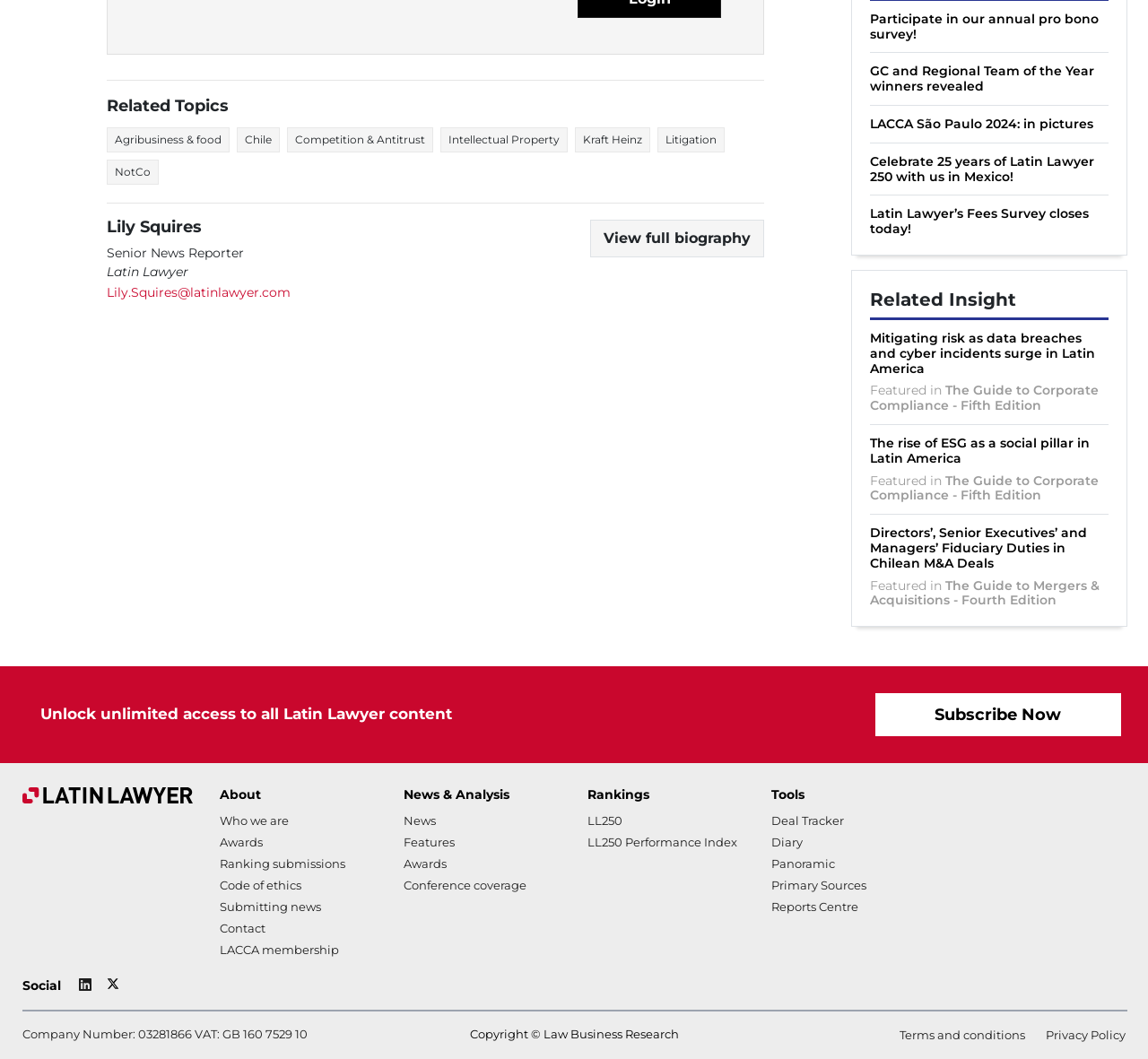Locate the bounding box coordinates of the region to be clicked to comply with the following instruction: "Participate in our annual pro bono survey!". The coordinates must be four float numbers between 0 and 1, in the form [left, top, right, bottom].

[0.757, 0.01, 0.957, 0.039]